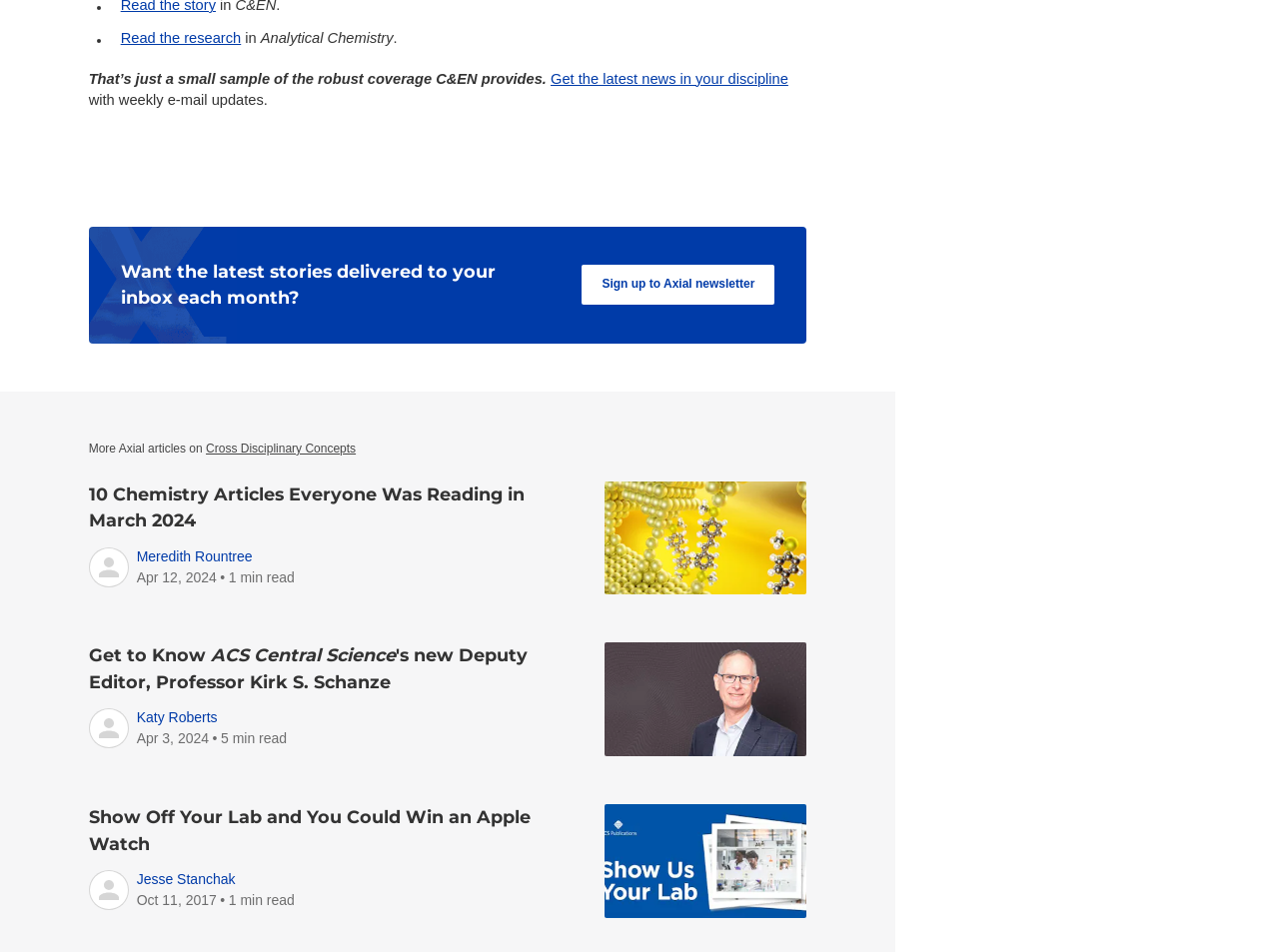What is the topic of the second article?
Answer the question in as much detail as possible.

I determined the topic of the second article by looking at the heading element inside the second article element, which mentions 'ACS Central Science's new Deputy Editor, Professor Kirk S. Schanze'.